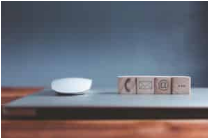Describe in detail everything you see in the image.

The image features a sleek, modern setting showcasing a smooth, white, rounded device placed on a light-colored surface, flanked by a set of three wooden blocks. Each block displays distinct symbols that suggest connectivity or communication, such as a phone icon, an envelope, and an '@' symbol, hinting at functionalities related to networking or smart technology. The backdrop comprises a soft gradient, enhancing the minimalist aesthetic. This composition exudes a contemporary charm, aligning perfectly with the theme of cutting-edge technology and smart home solutions, similar to the highlighted products like the HBN Smart Plug Mini 15A and Google Nest devices, which emphasize convenience and compatibility with popular voice assistants.